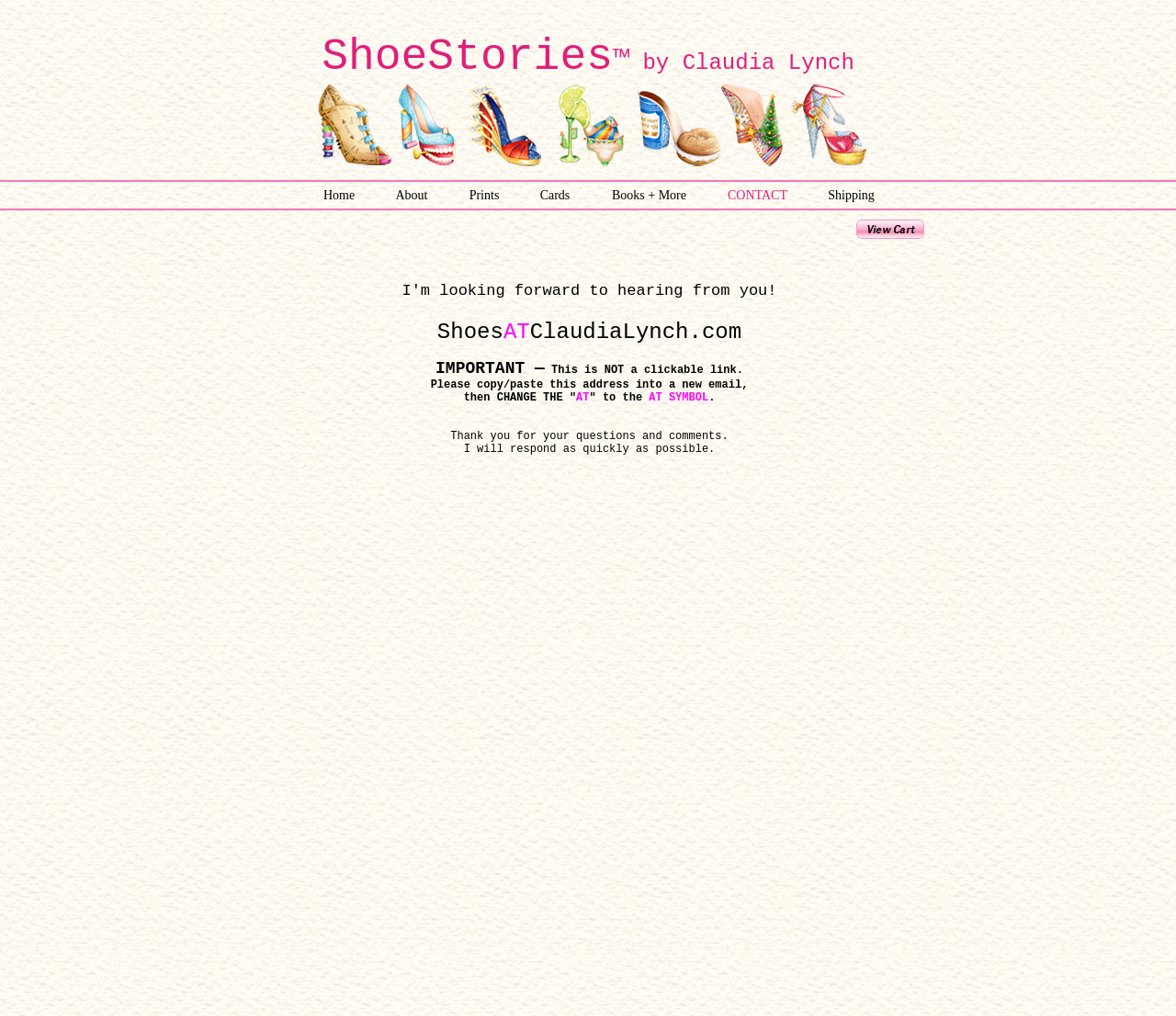Find and specify the bounding box coordinates that correspond to the clickable region for the instruction: "click the PayPal button".

[0.728, 0.216, 0.786, 0.235]